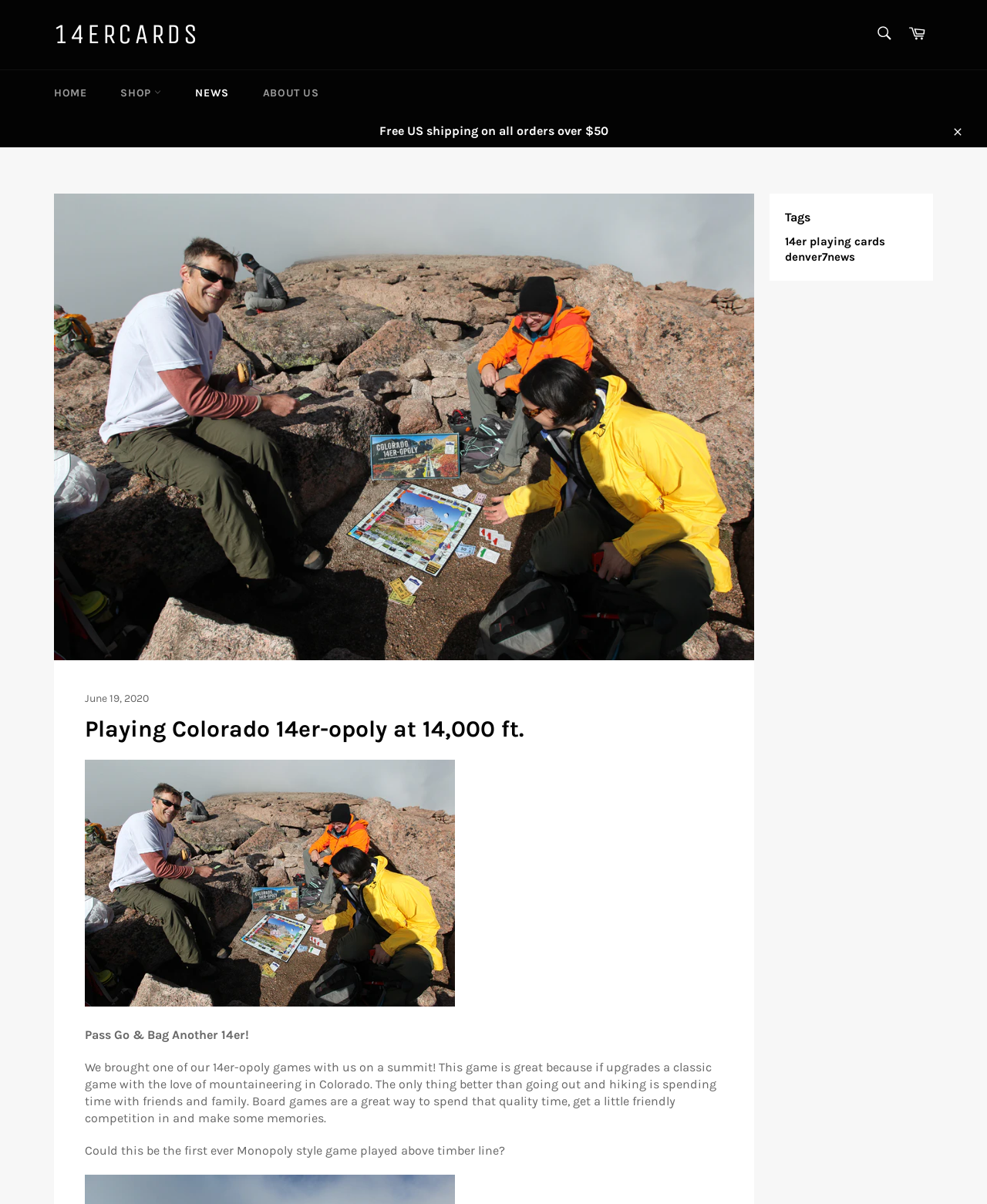Determine the bounding box coordinates for the UI element described. Format the coordinates as (top-left x, top-left y, bottom-right x, bottom-right y) and ensure all values are between 0 and 1. Element description: About Us

[0.251, 0.058, 0.339, 0.096]